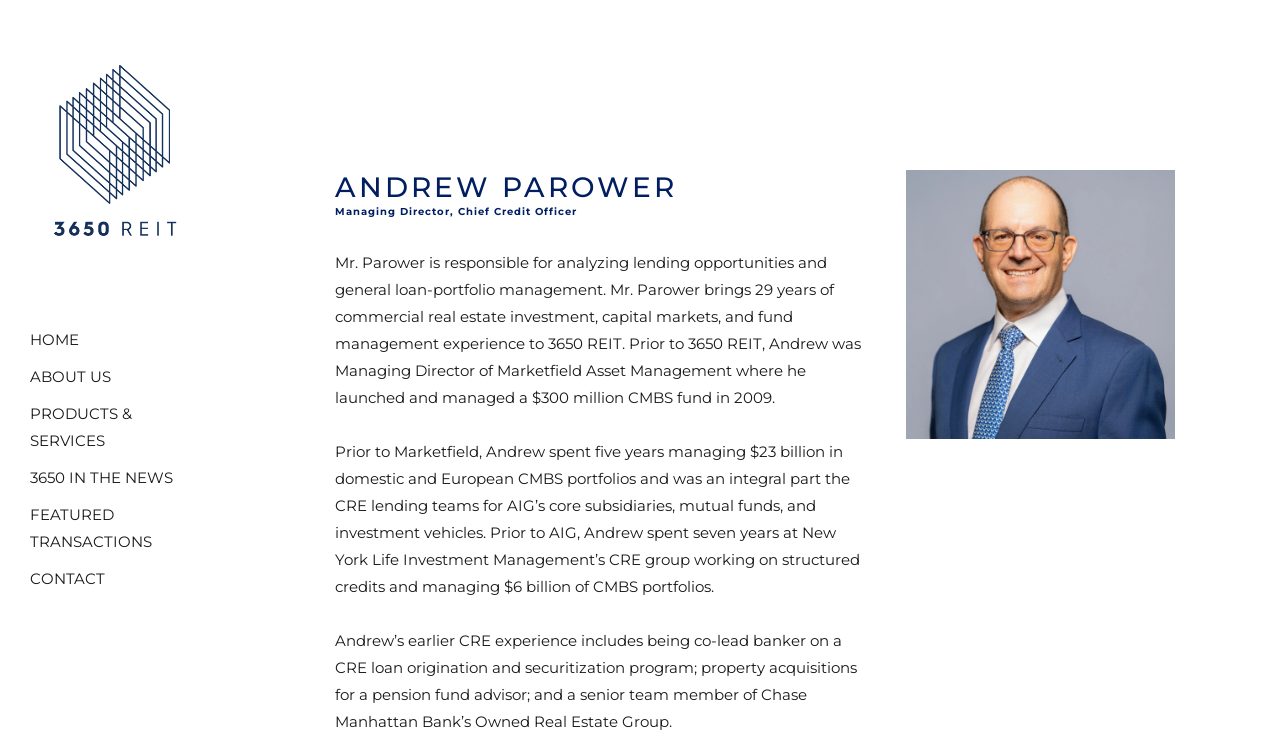What is Andrew Parower's job title?
Based on the visual content, answer with a single word or a brief phrase.

Managing Director, Chief Credit Officer